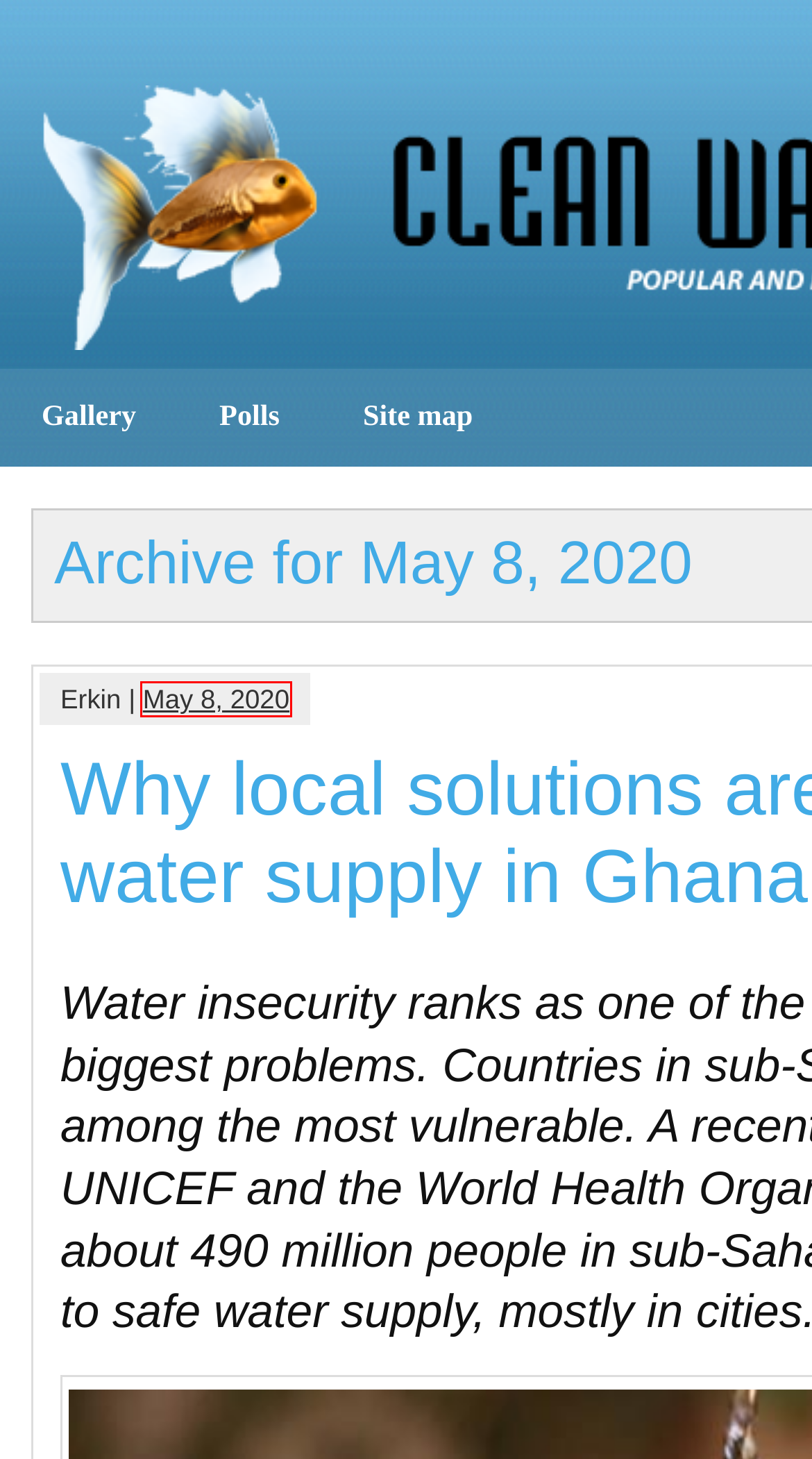Look at the screenshot of a webpage where a red rectangle bounding box is present. Choose the webpage description that best describes the new webpage after clicking the element inside the red bounding box. Here are the candidates:
A. Clean Water Space - Popular and informative articles about water
B. Clean Water Space » Bangladesh
C. CAWater Info :: Portal of Knowledge for Water and Environmental Issues in Central Asia
D. Clean Water Space » Gallery
E. Clean Water Space » Drinking Water
F. Clean Water Space » 2020 » May » 5
G. LiveInternet @ Статистика и дневники, почта и поиск
H. Clean Water Space » Why local solutions are best for urban water supply in Ghana

H